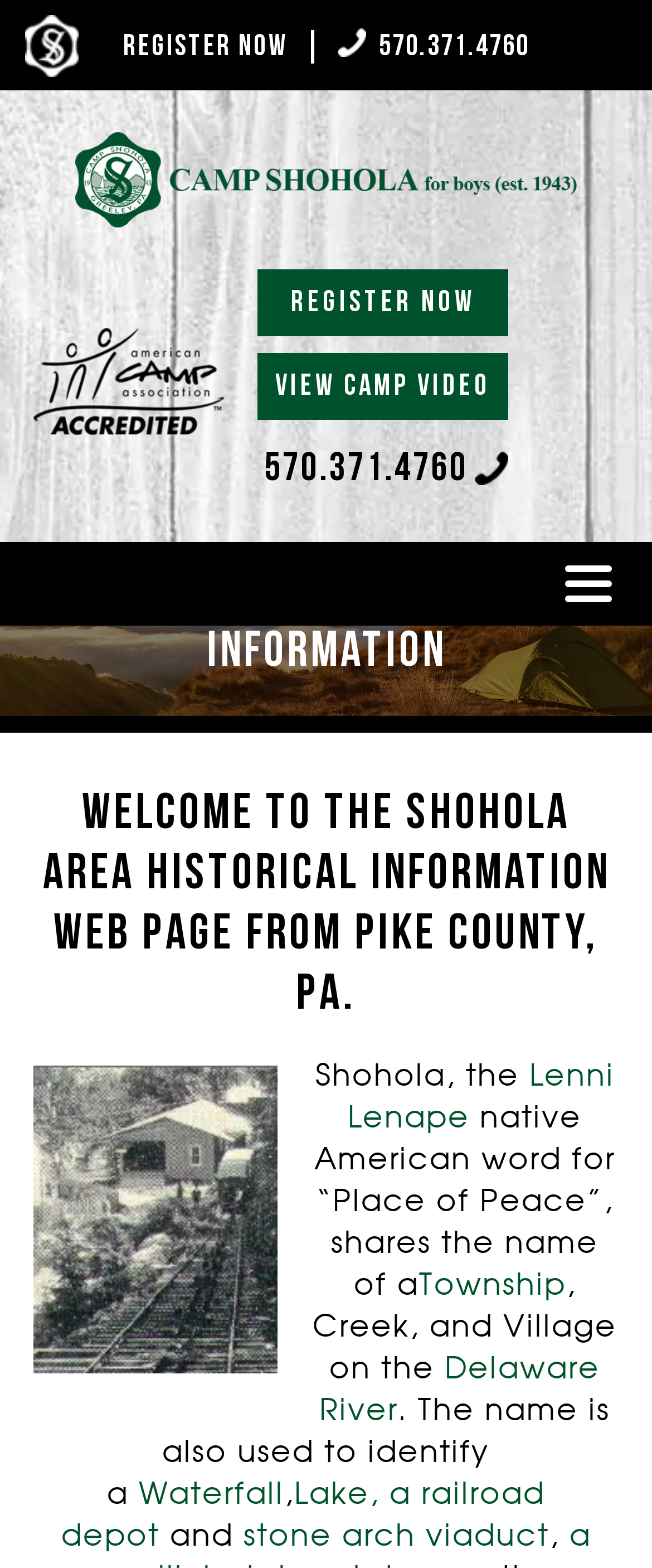Refer to the element description Start A Blog and identify the corresponding bounding box in the screenshot. Format the coordinates as (top-left x, top-left y, bottom-right x, bottom-right y) with values in the range of 0 to 1.

None